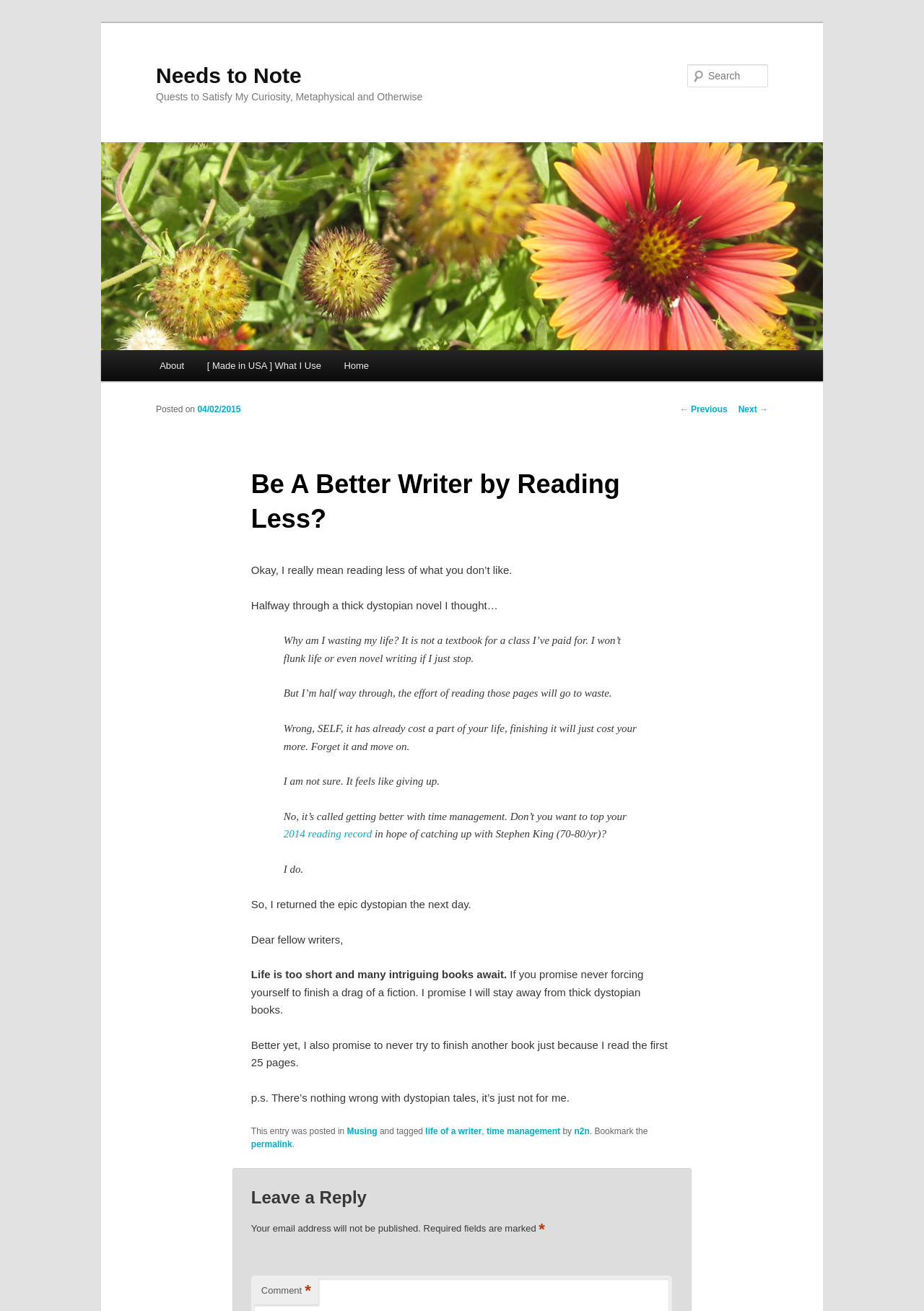What is the topic of the article?
Answer the question based on the image using a single word or a brief phrase.

Writing and time management